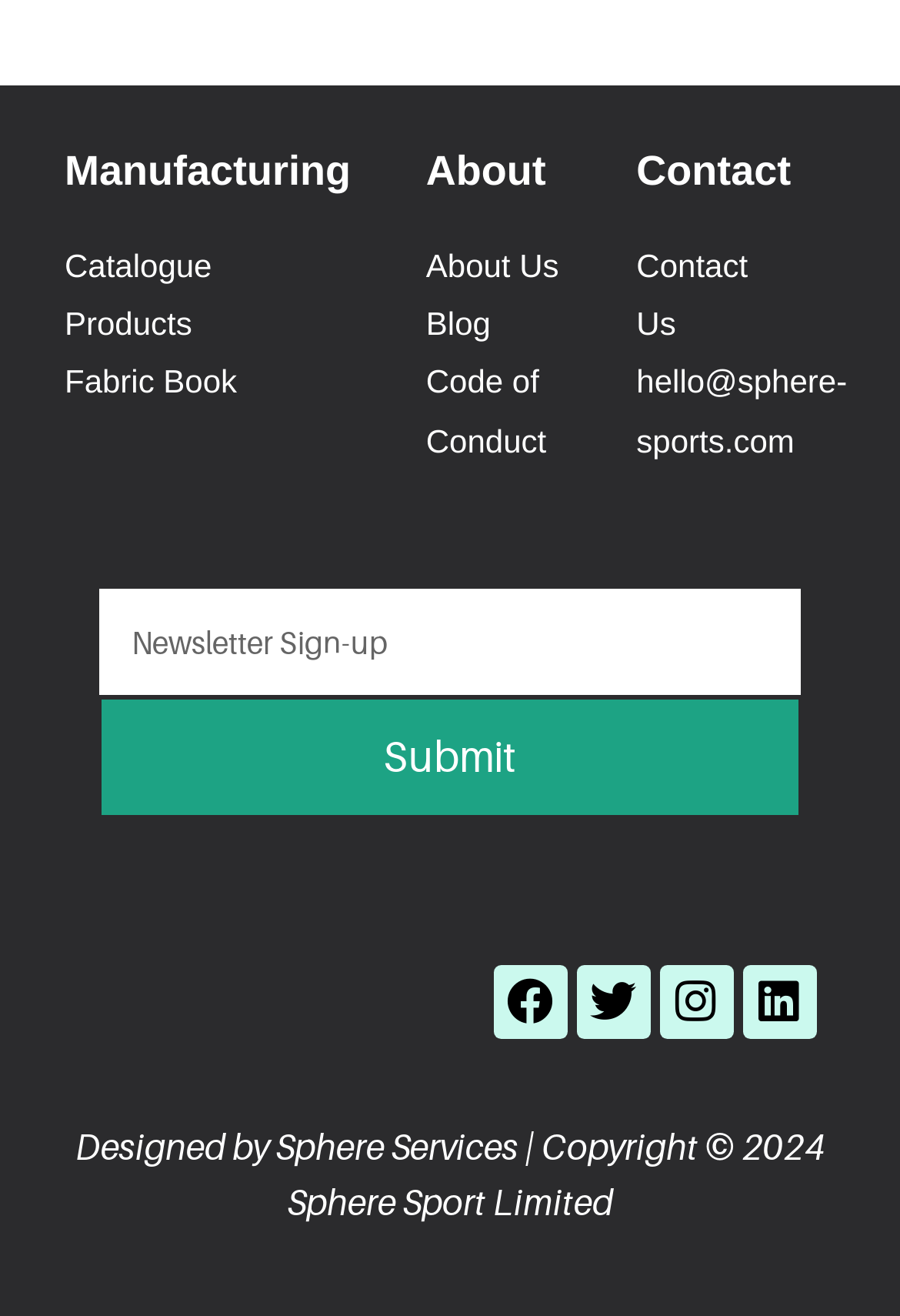Please give a succinct answer using a single word or phrase:
What is the purpose of the textbox?

To input information